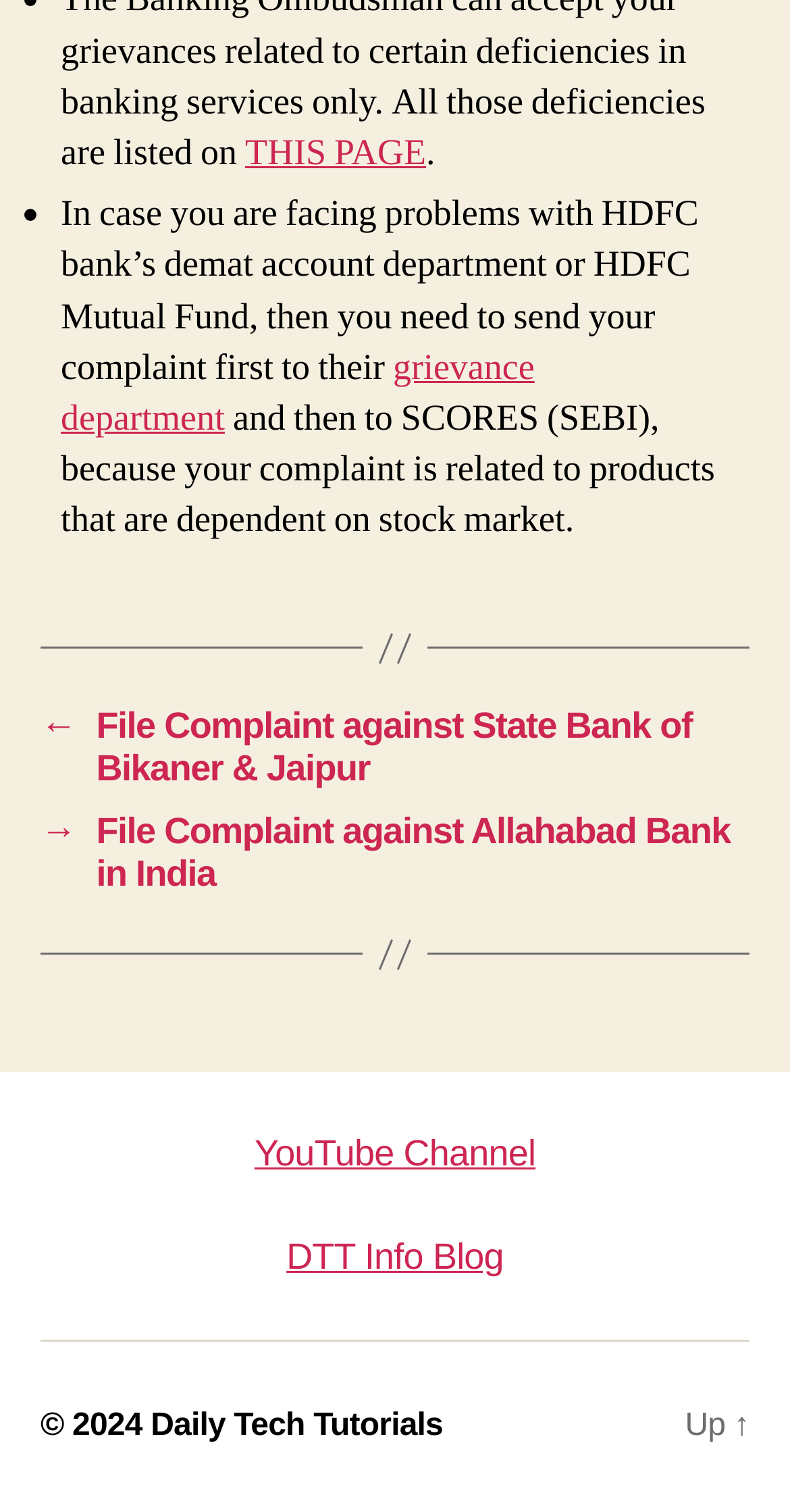Show the bounding box coordinates of the region that should be clicked to follow the instruction: "Go to the YouTube Channel."

[0.322, 0.75, 0.678, 0.777]